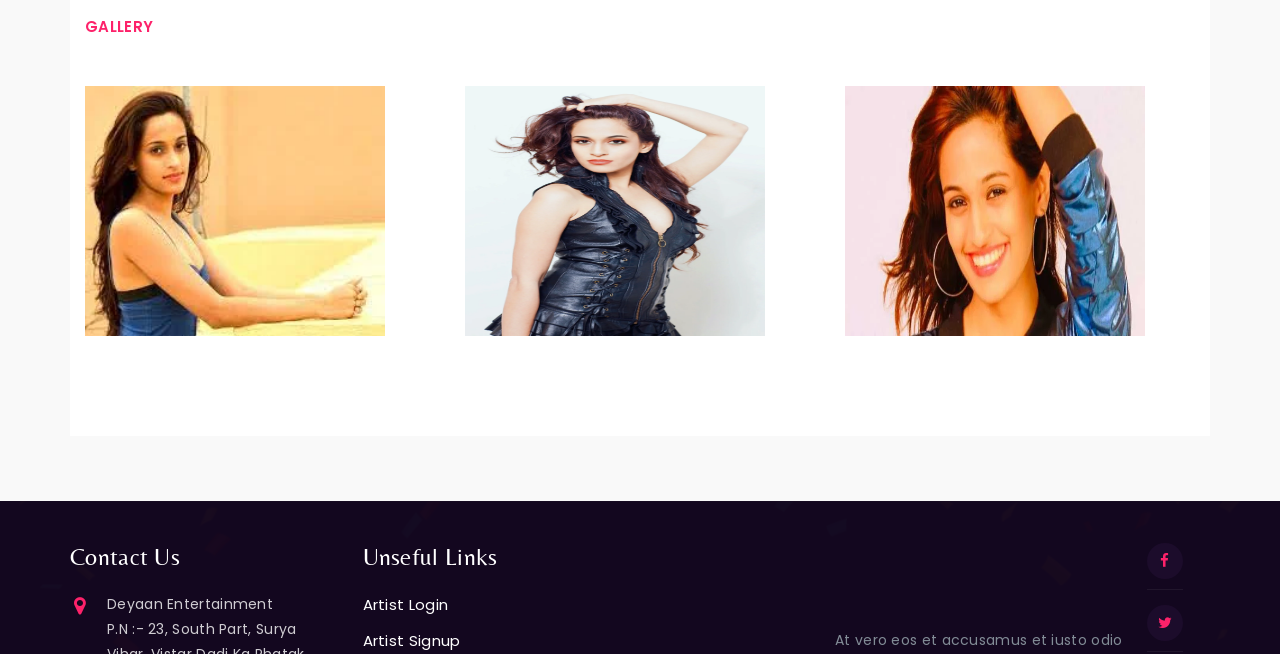Identify the coordinates of the bounding box for the element described below: "alt="image"". Return the coordinates as four float numbers between 0 and 1: [left, top, right, bottom].

[0.363, 0.305, 0.598, 0.336]